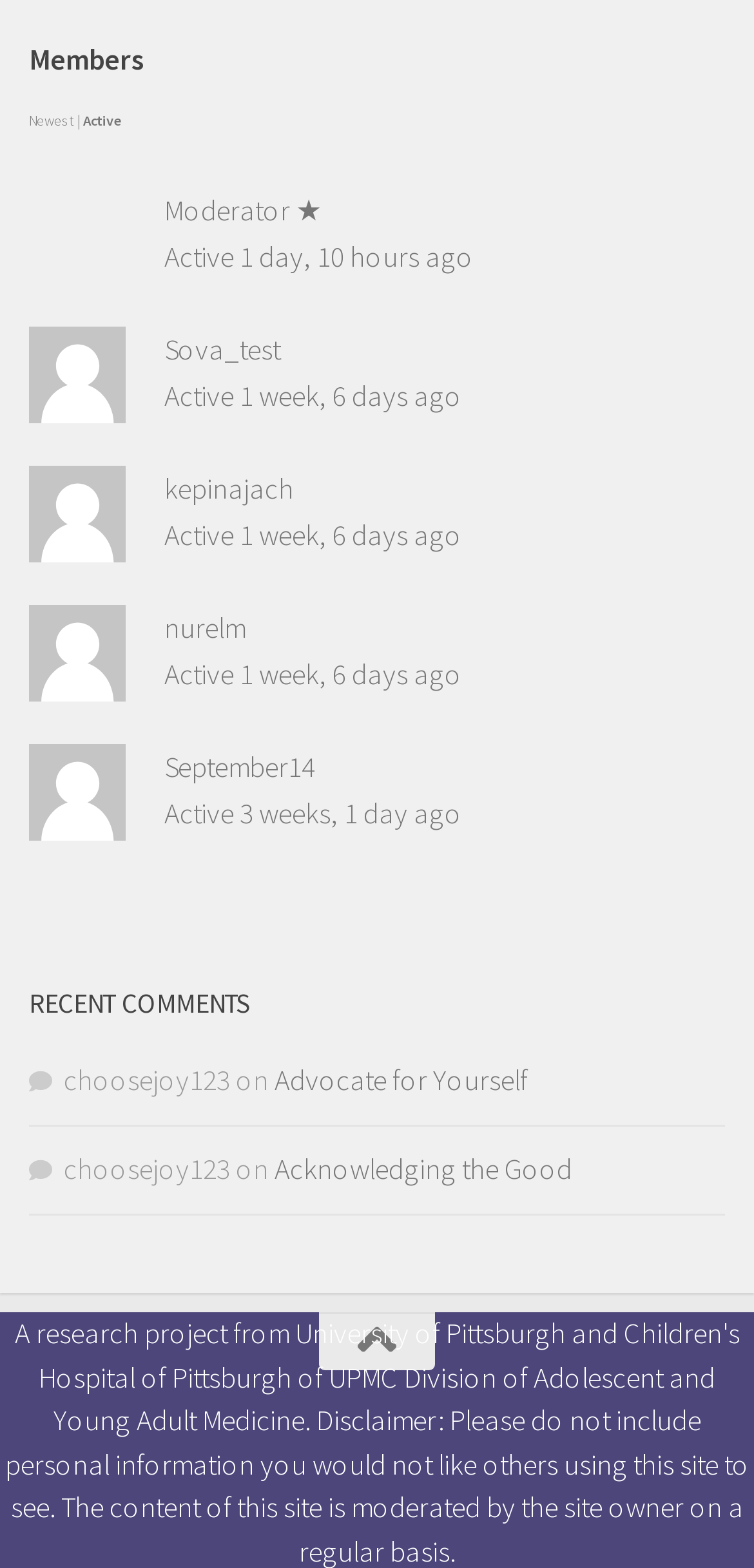Identify the bounding box coordinates for the UI element described as follows: "alt="Profile picture of Moderator ★"". Ensure the coordinates are four float numbers between 0 and 1, formatted as [left, top, right, bottom].

[0.038, 0.163, 0.167, 0.187]